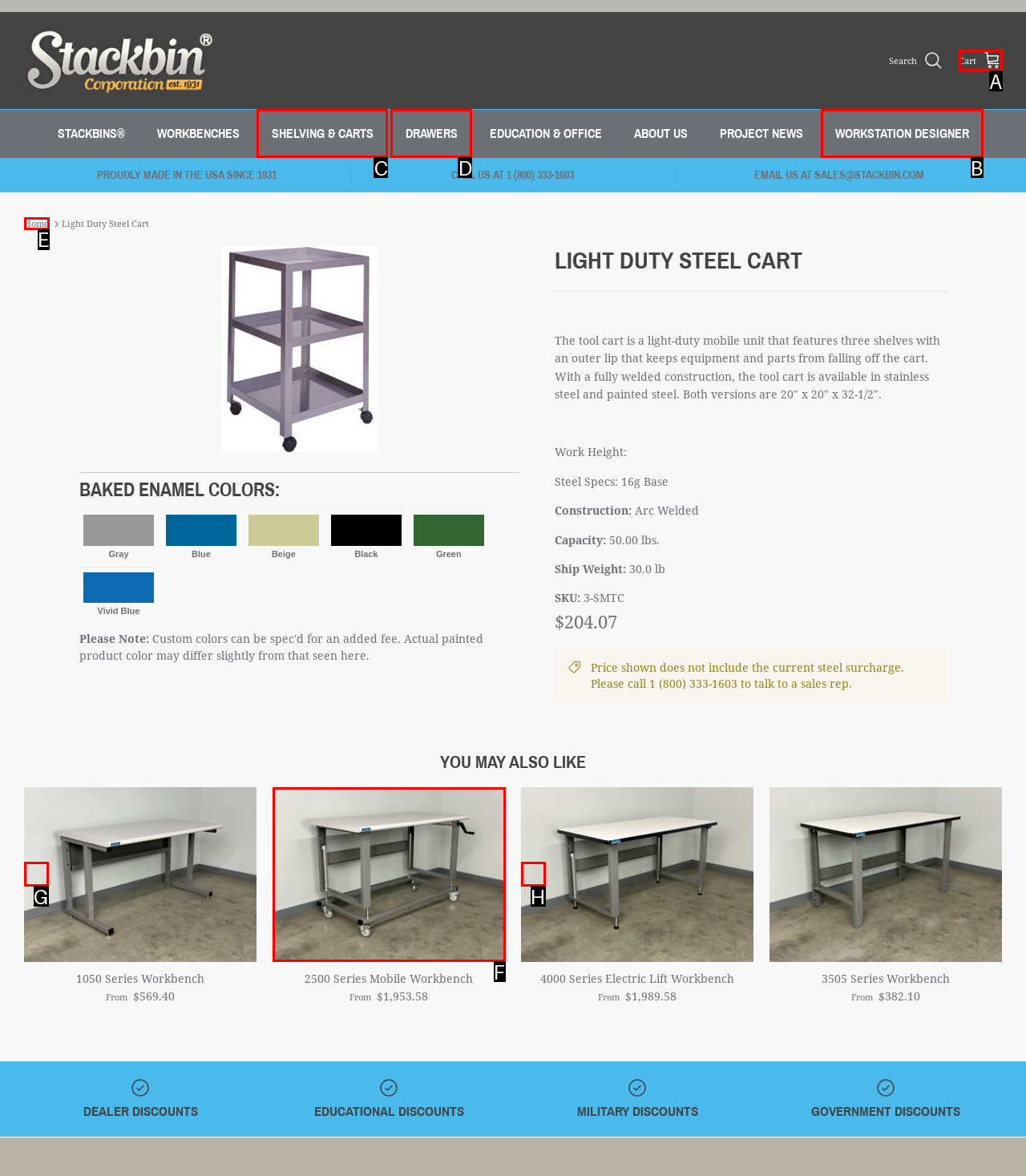Tell me which one HTML element I should click to complete this task: Click on the 'WORKSTATION DESIGNER' link Answer with the option's letter from the given choices directly.

B